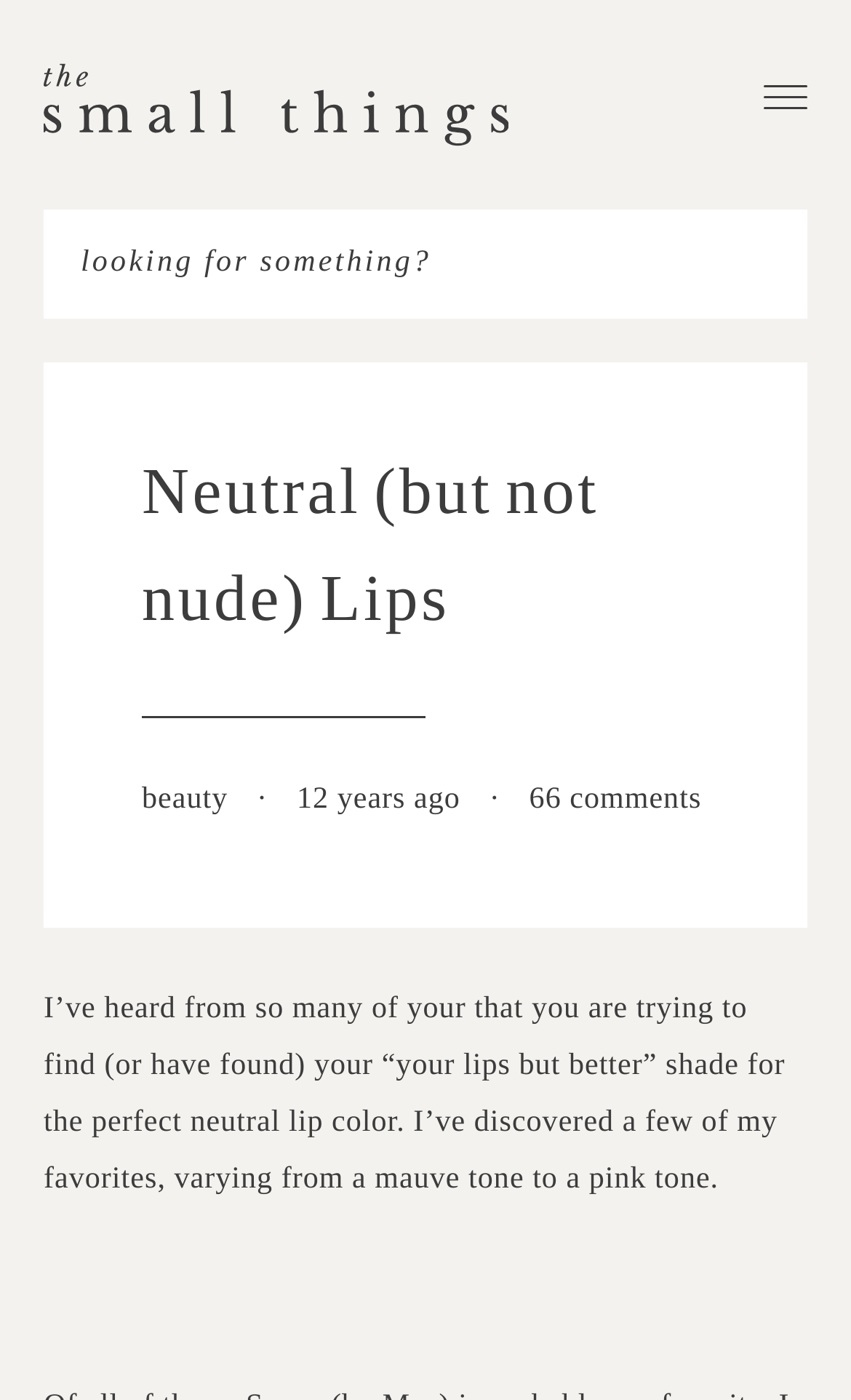Locate and extract the text of the main heading on the webpage.

Neutral (but not nude) Lips